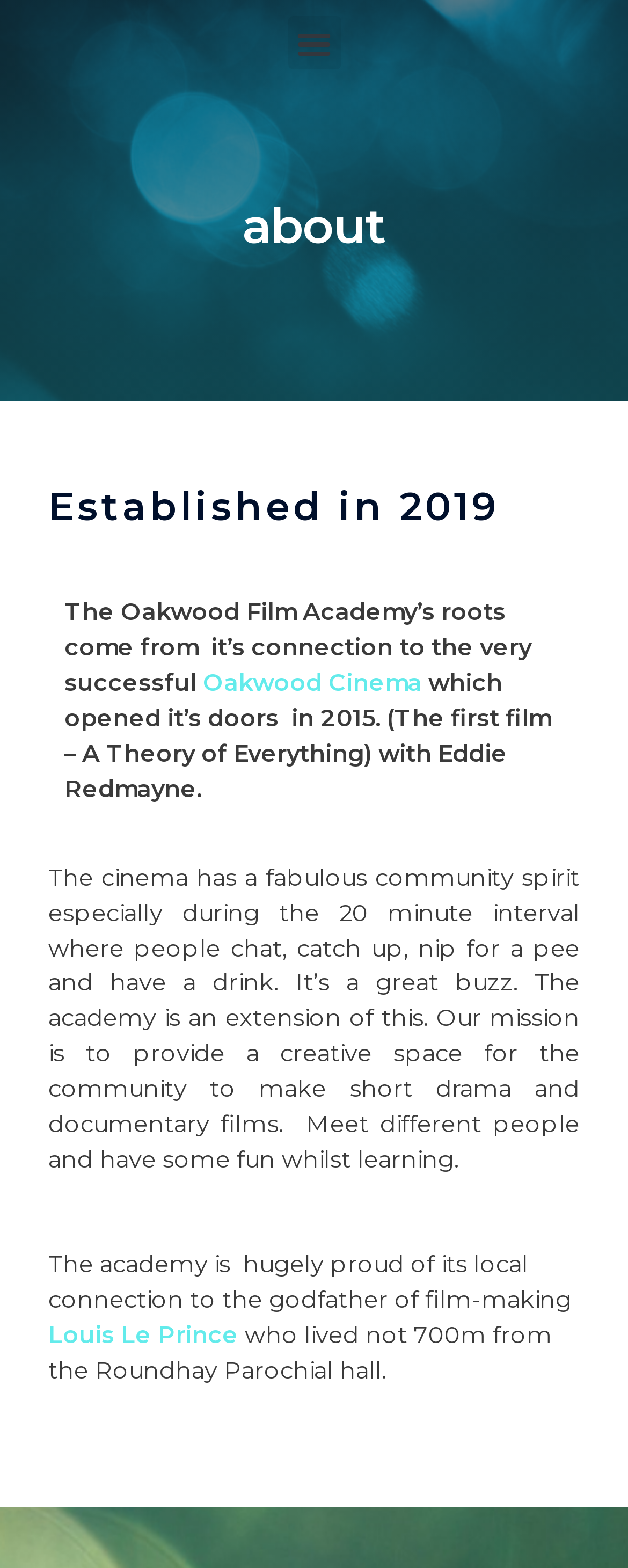What is the name of the film mentioned on the webpage?
Using the visual information, reply with a single word or short phrase.

A Theory of Everything